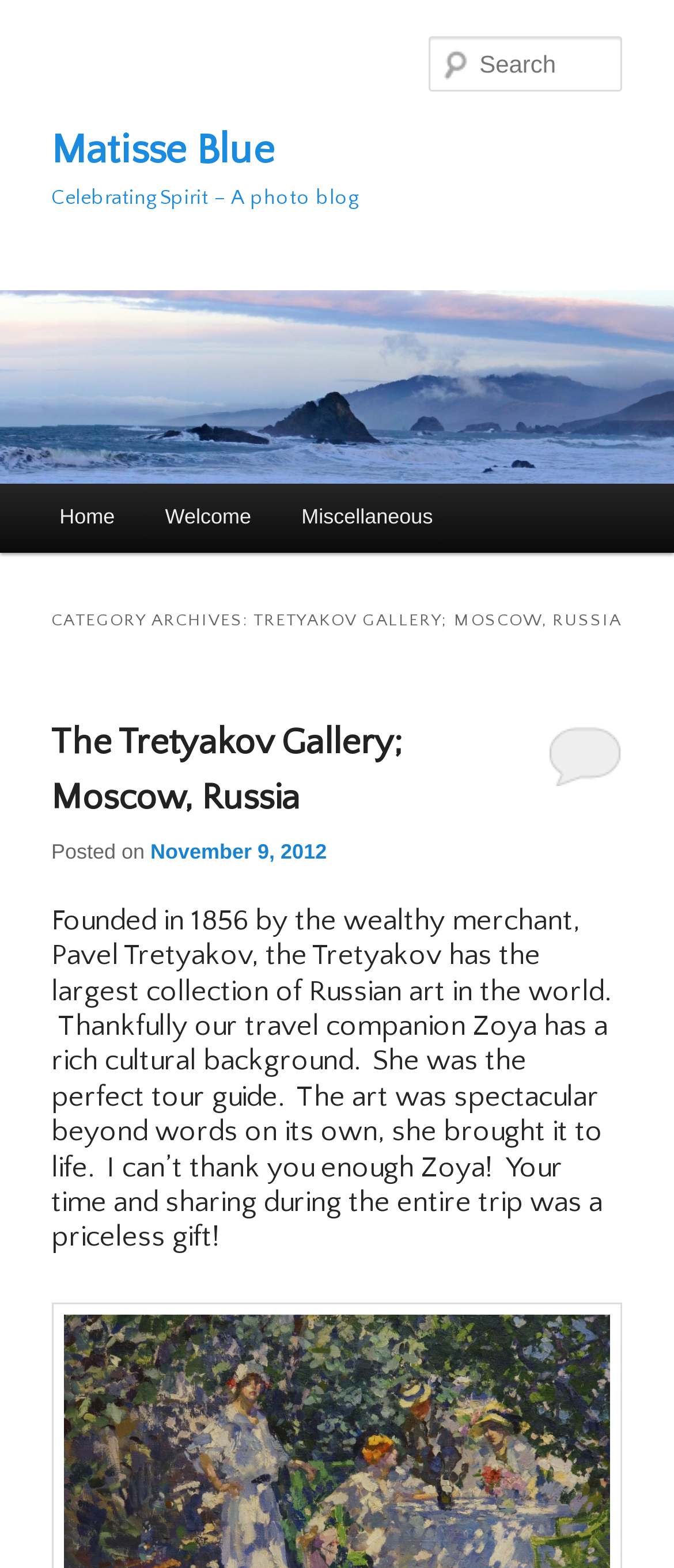Locate the bounding box coordinates of the item that should be clicked to fulfill the instruction: "Read CATEGORY ARCHIVES: TRETYAKOV GALLERY; MOSCOW, RUSSIA".

[0.076, 0.383, 0.924, 0.411]